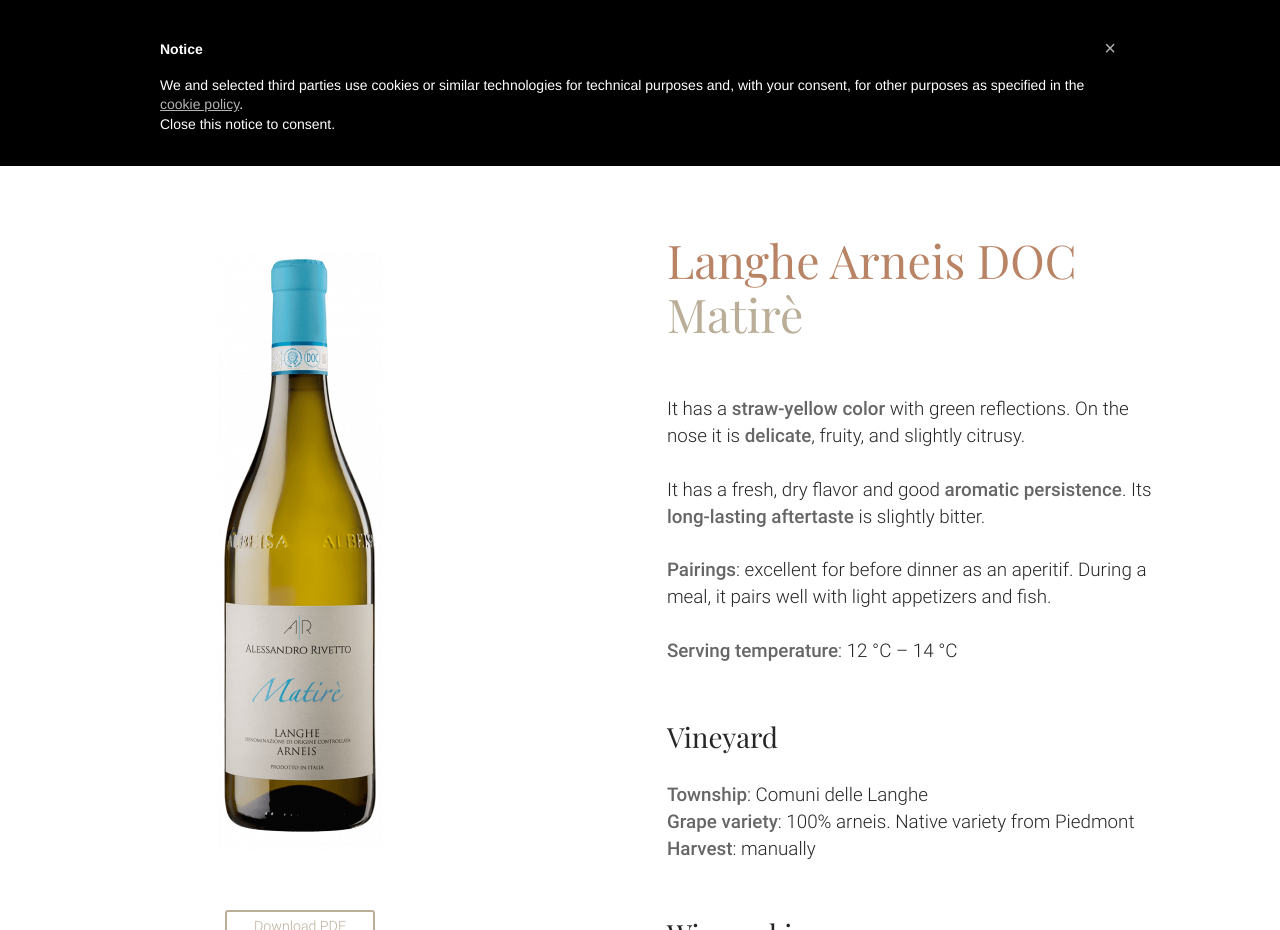What is the serving temperature of the wine?
Answer the question in as much detail as possible.

I found the answer by looking at the section 'Serving temperature' on the webpage, which states '12 °C – 14 °C'. This indicates that the serving temperature of the wine is between 12 and 14 degrees Celsius.